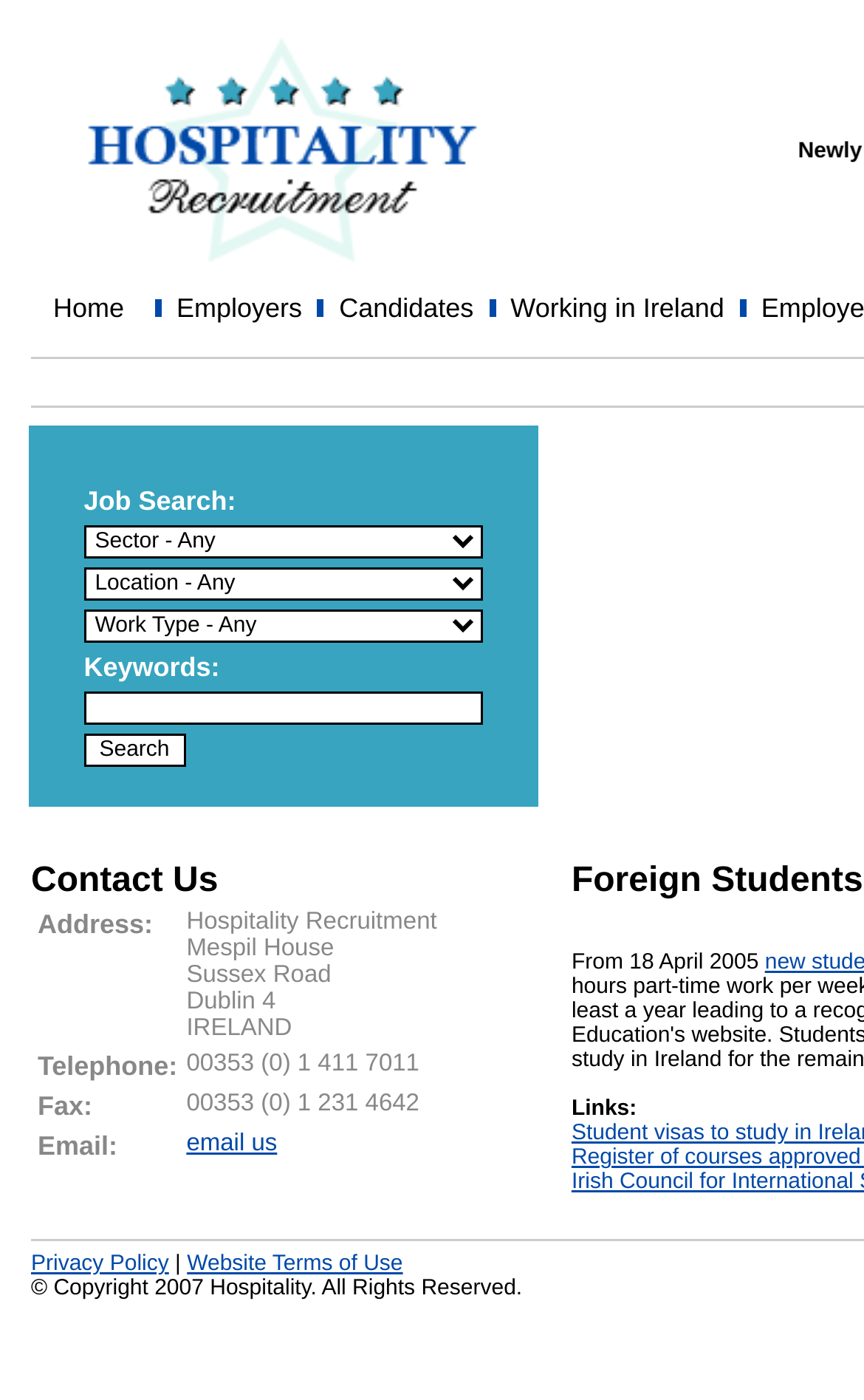Given the content of the image, can you provide a detailed answer to the question?
What is the fax number of Hospitality Recruitment?

I found the contact information of Hospitality Recruitment at the bottom of the page, which includes a fax number: 00353 (0) 1 231 4642. This is part of the contact details provided by the agency.